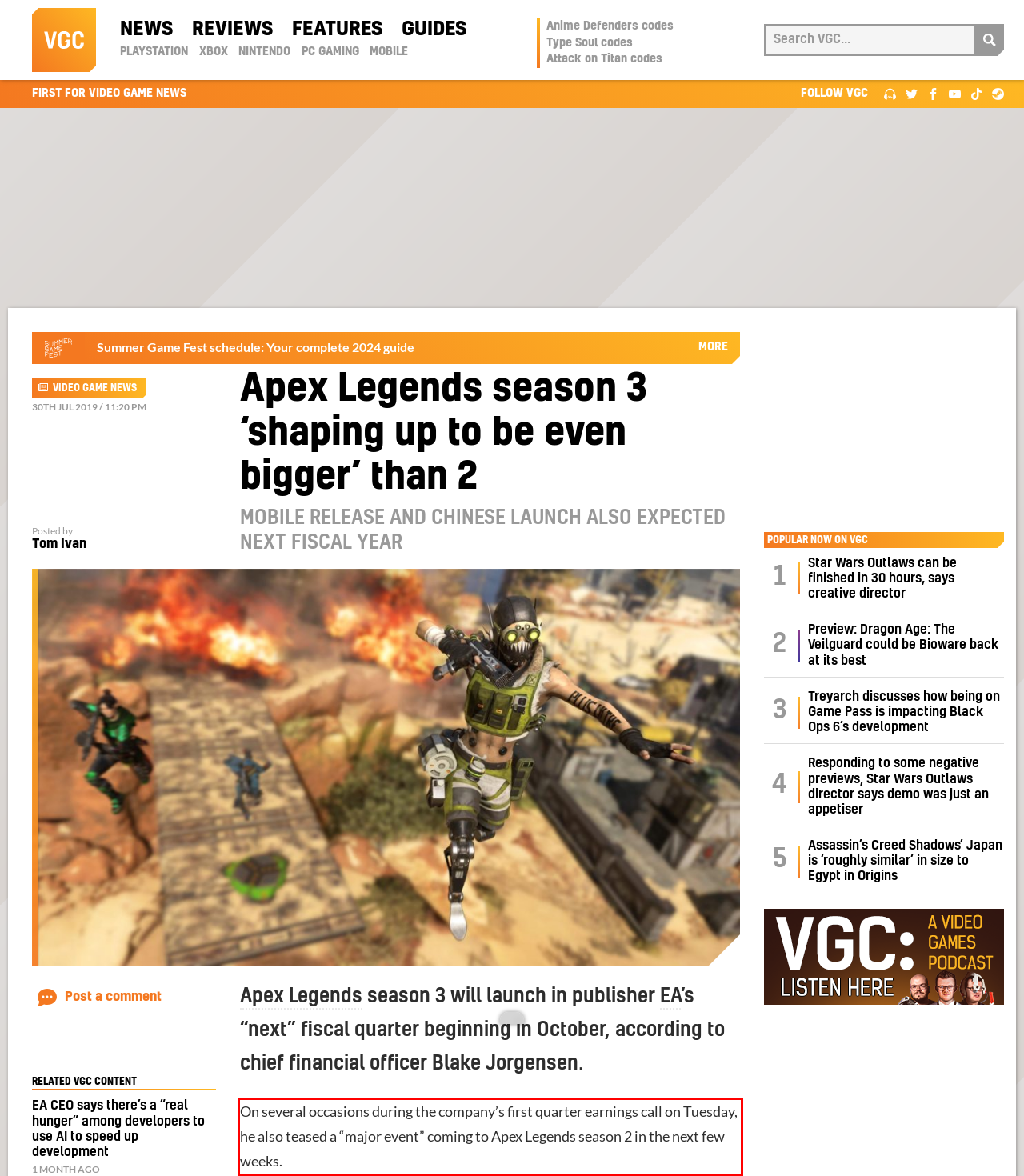Within the screenshot of the webpage, there is a red rectangle. Please recognize and generate the text content inside this red bounding box.

On several occasions during the company’s first quarter earnings call on Tuesday, he also teased a “major event” coming to Apex Legends season 2 in the next few weeks.